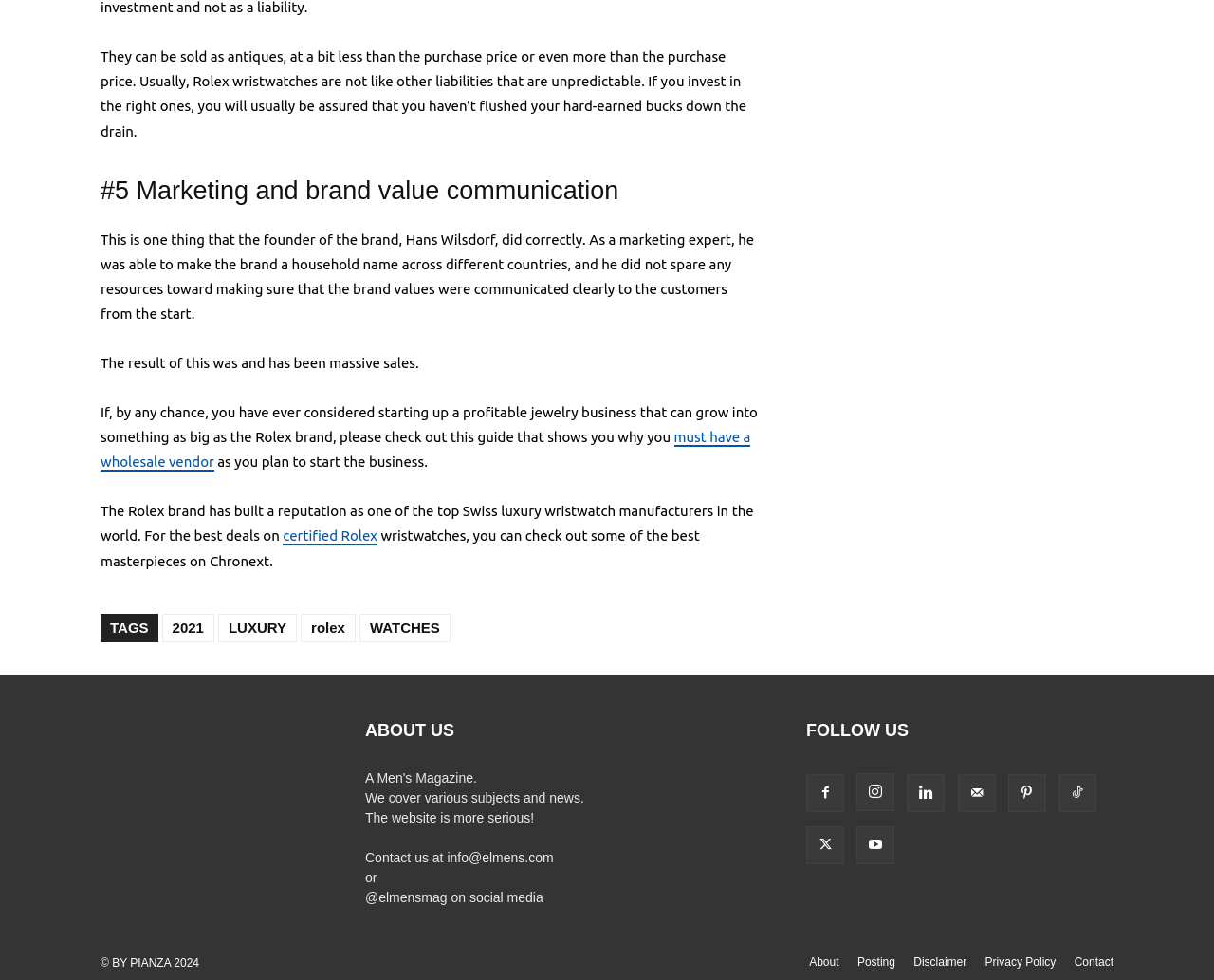Please identify the bounding box coordinates of the element's region that should be clicked to execute the following instruction: "click the link to certified Rolex". The bounding box coordinates must be four float numbers between 0 and 1, i.e., [left, top, right, bottom].

[0.233, 0.539, 0.311, 0.557]